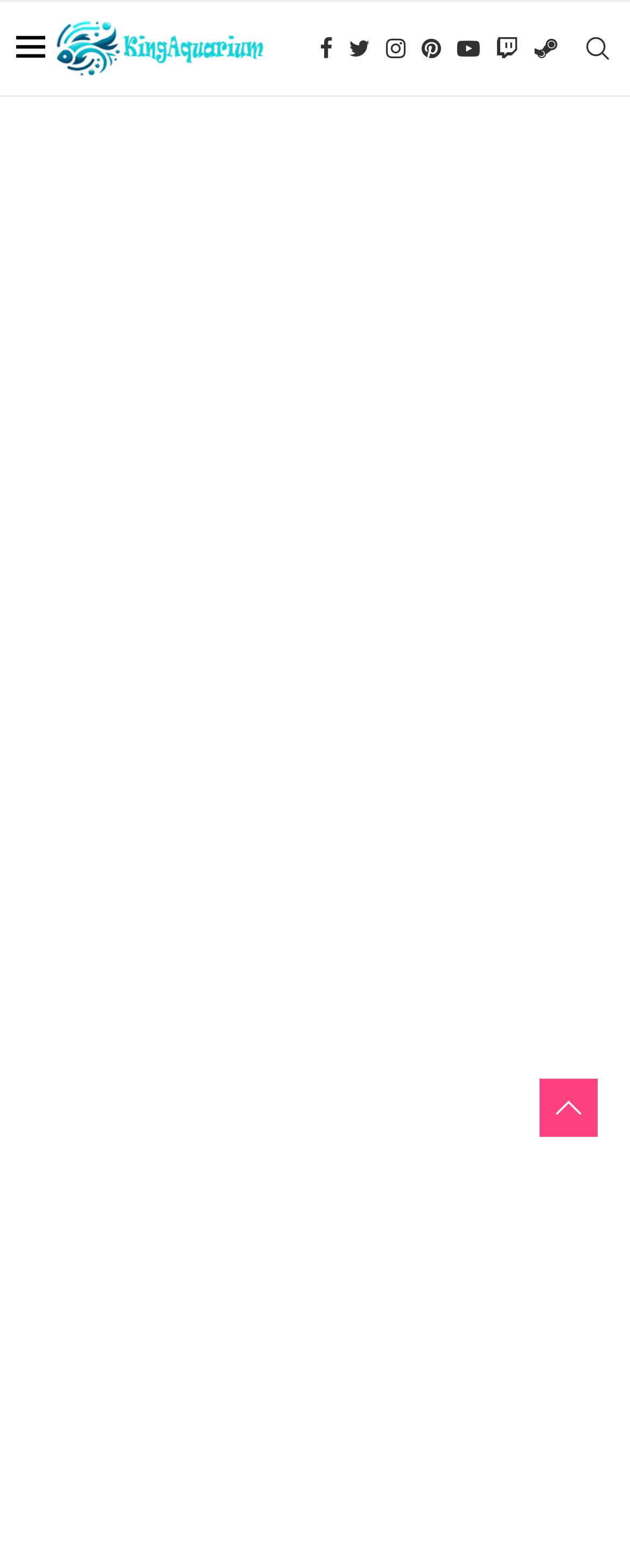What is the position of the search link?
Using the screenshot, give a one-word or short phrase answer.

Top right